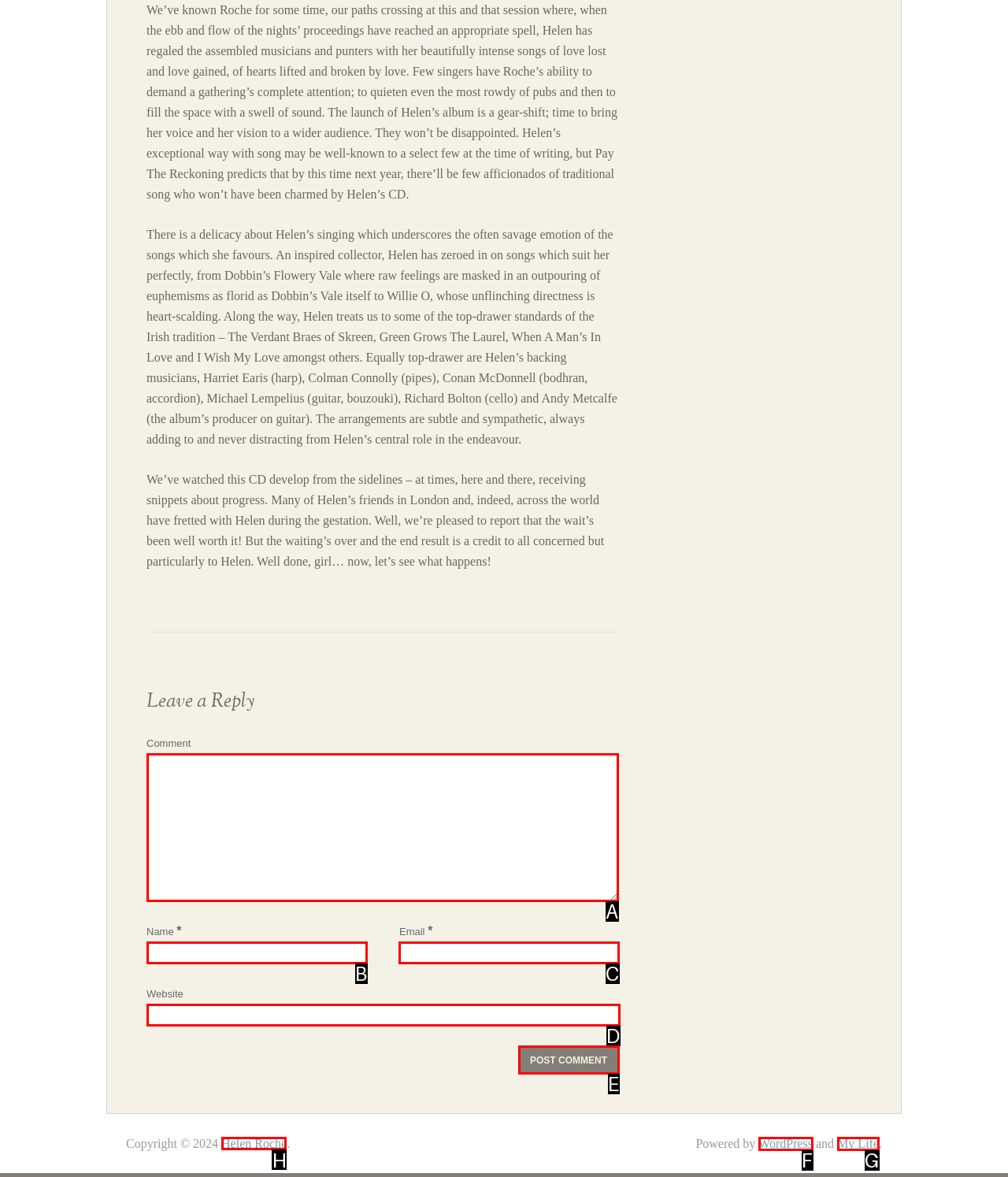Select the UI element that should be clicked to execute the following task: Visit Helen Roche's website
Provide the letter of the correct choice from the given options.

H